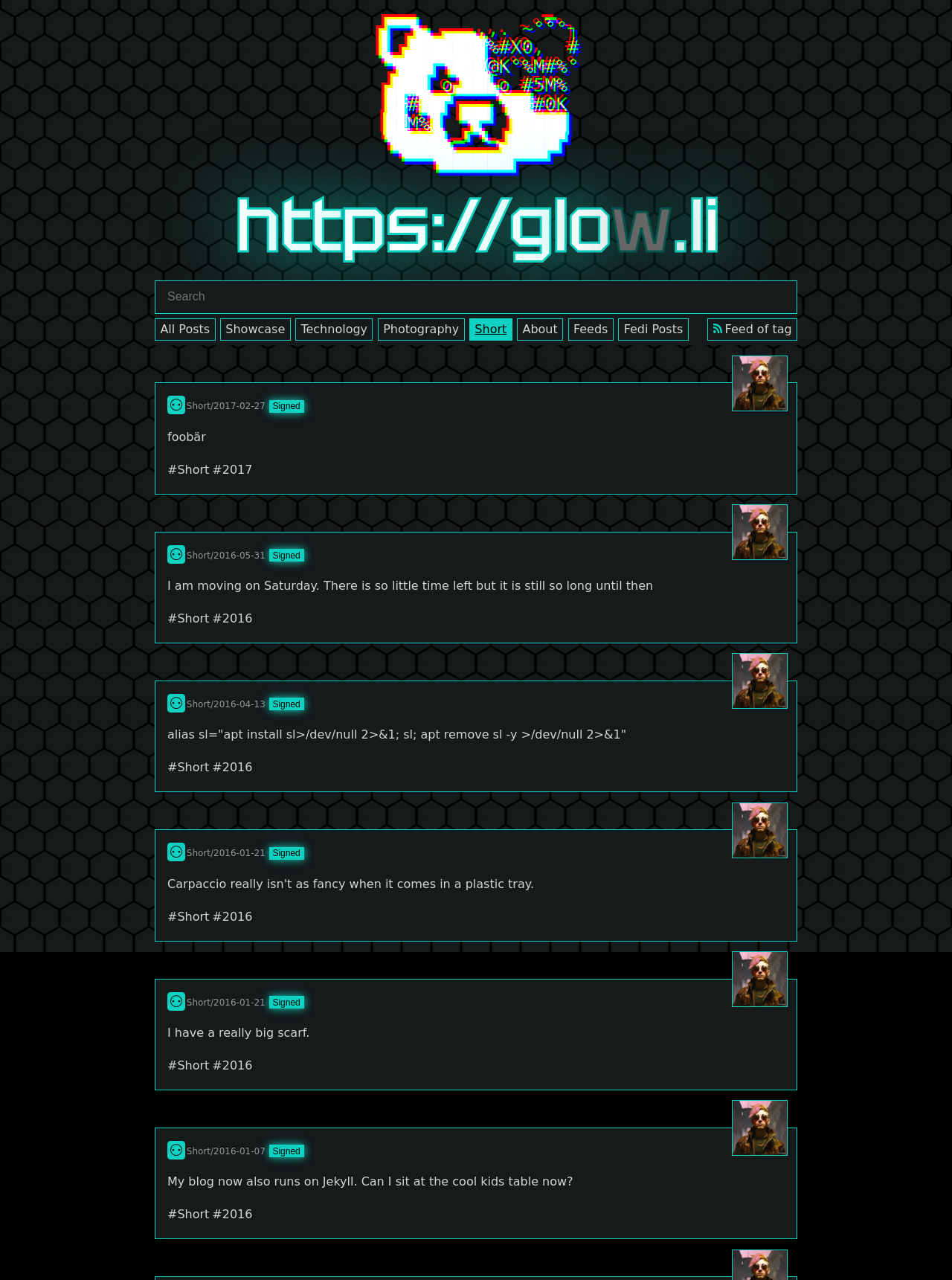What is the format of the dates on the webpage?
Respond to the question with a single word or phrase according to the image.

YYYY-MM-DD